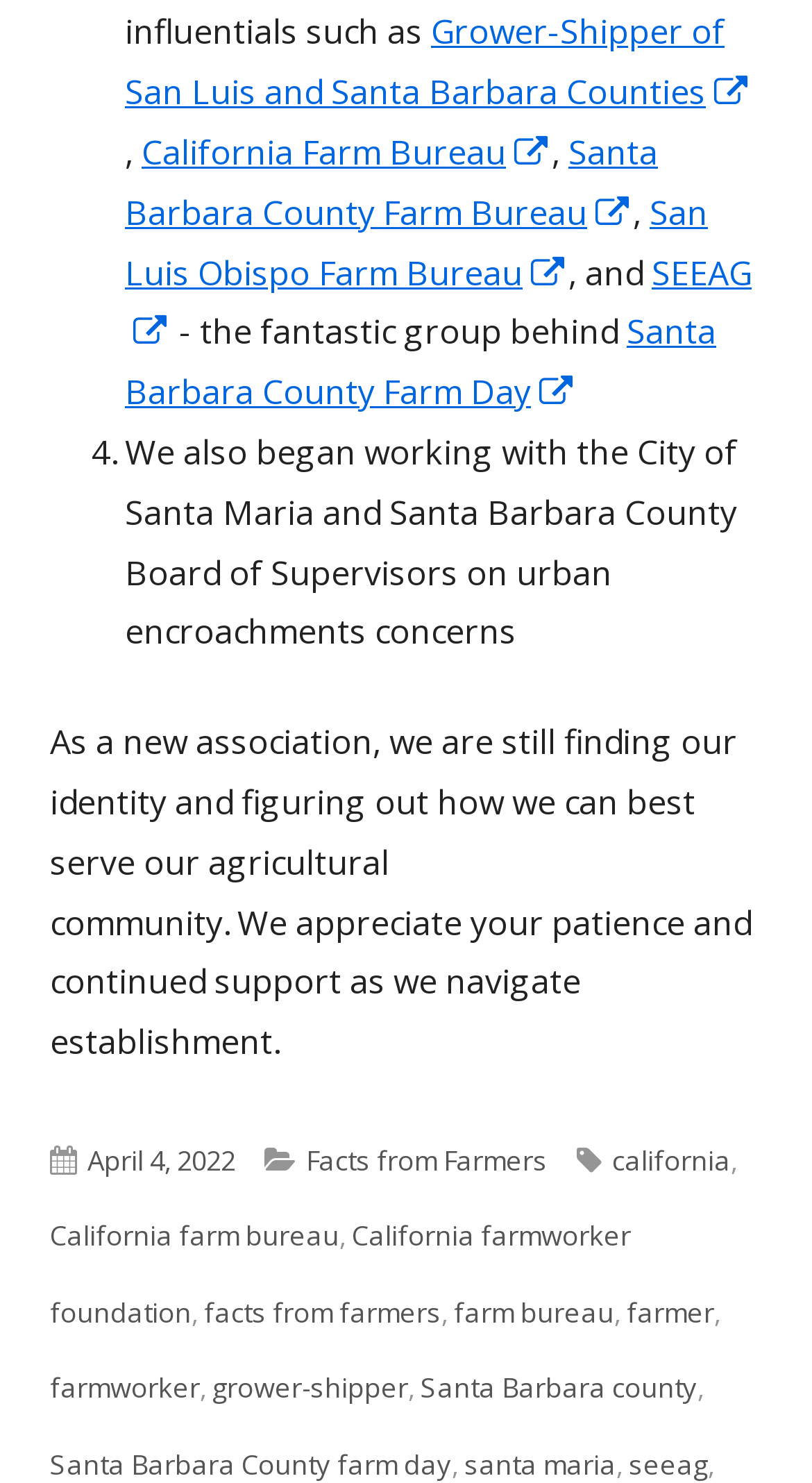Identify the bounding box for the described UI element. Provide the coordinates in (top-left x, top-left y, bottom-right x, bottom-right y) format with values ranging from 0 to 1: farmer

[0.772, 0.872, 0.879, 0.897]